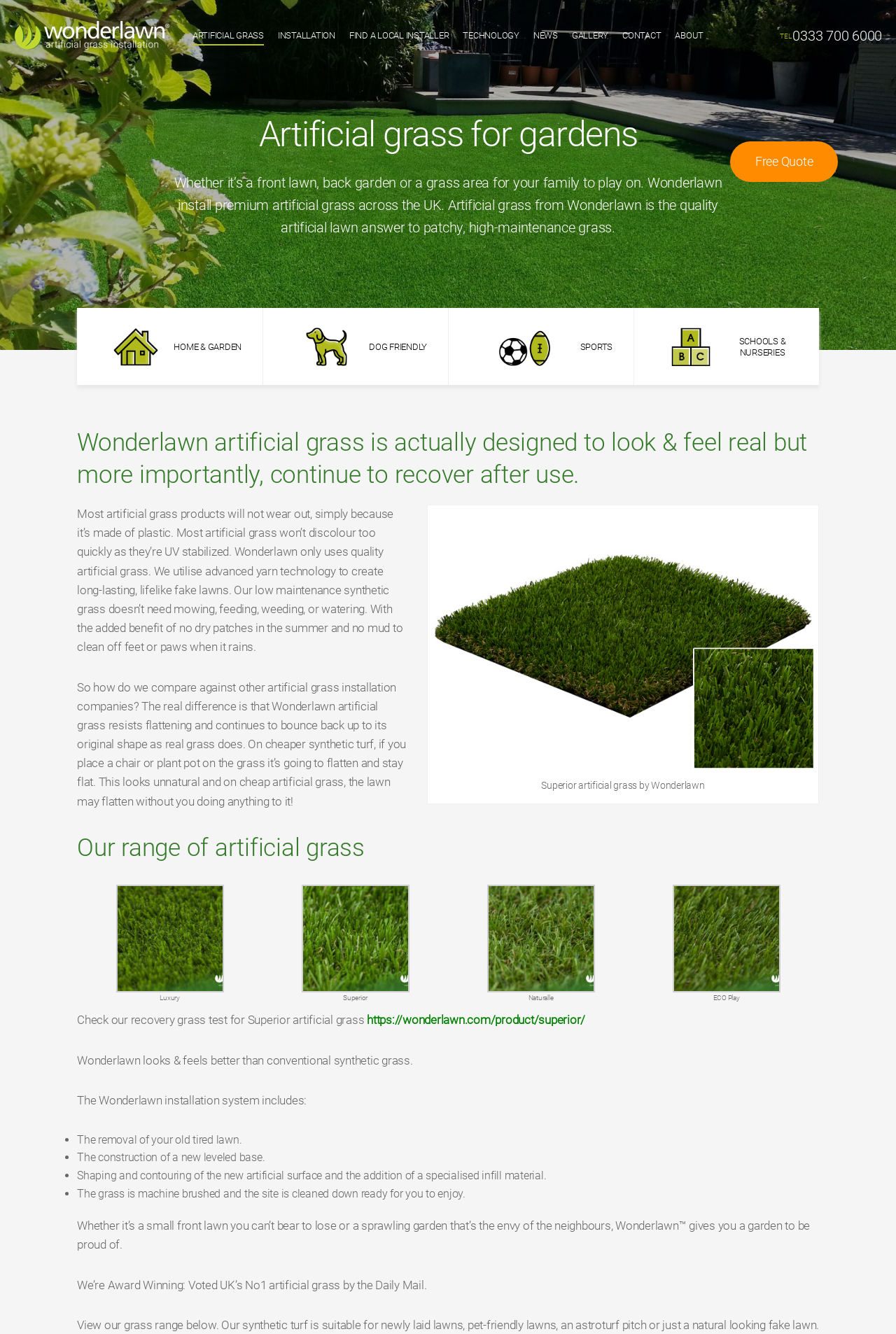Please locate the bounding box coordinates of the element that needs to be clicked to achieve the following instruction: "Contact Wonderlawn via phone". The coordinates should be four float numbers between 0 and 1, i.e., [left, top, right, bottom].

[0.881, 0.02, 0.984, 0.033]